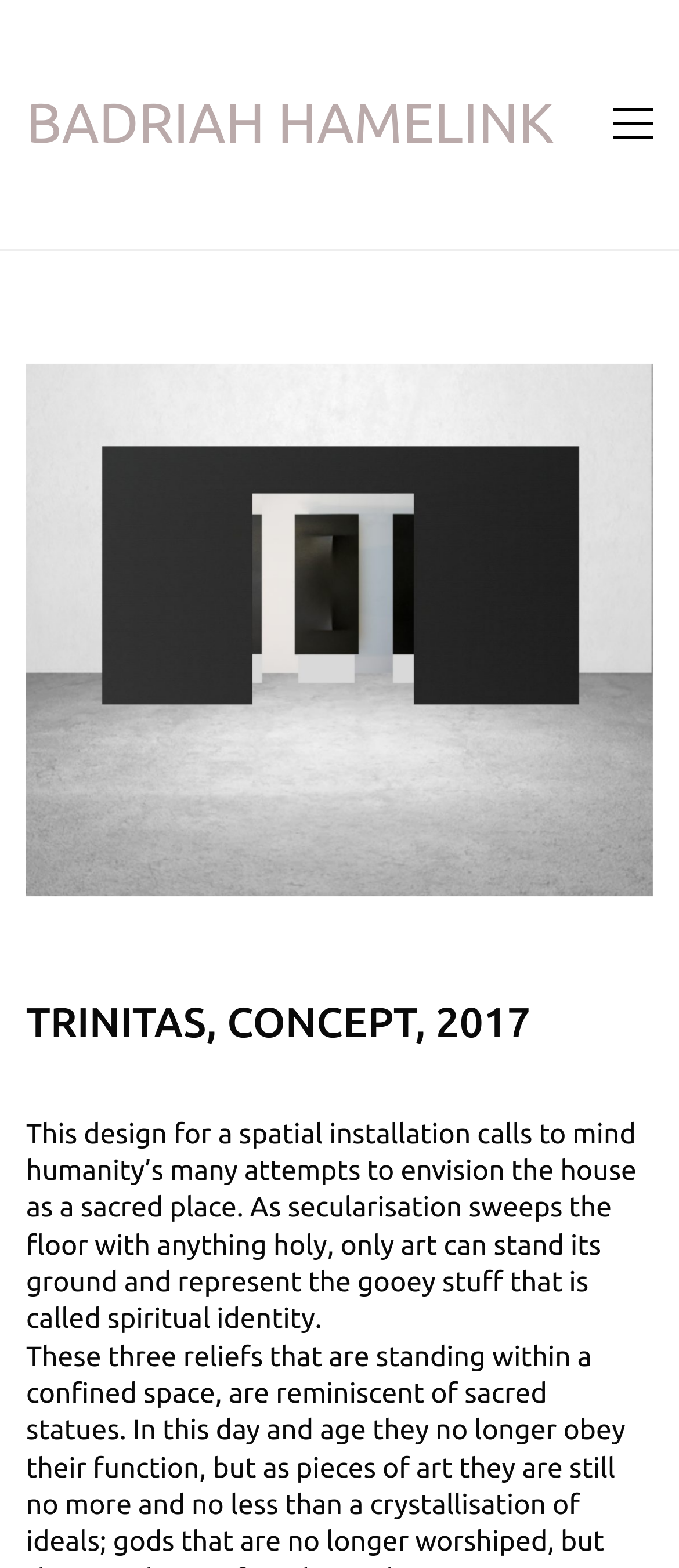Answer the following in one word or a short phrase: 
What is the word used to describe spiritual identity?

Gooey stuff